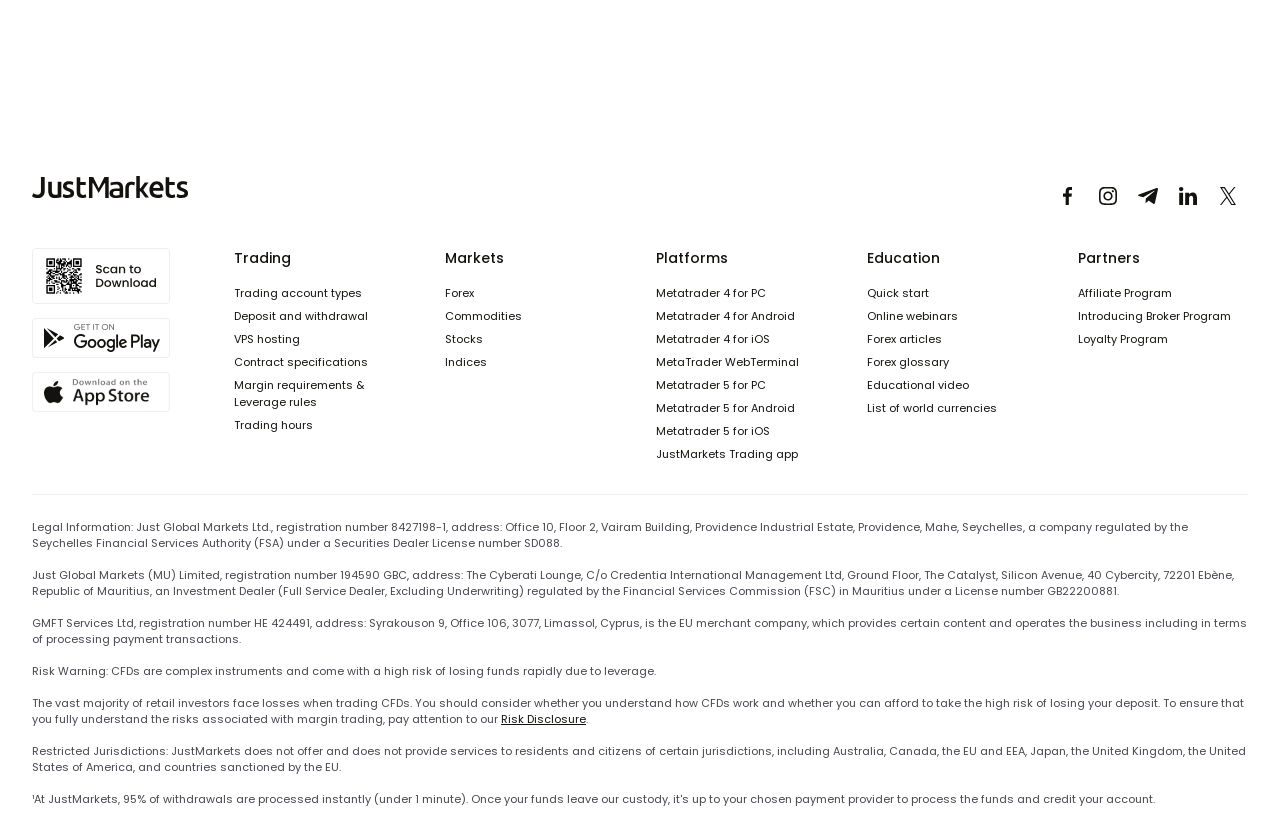Specify the bounding box coordinates of the area that needs to be clicked to achieve the following instruction: "Learn about Forex through the online webinars".

[0.677, 0.371, 0.748, 0.39]